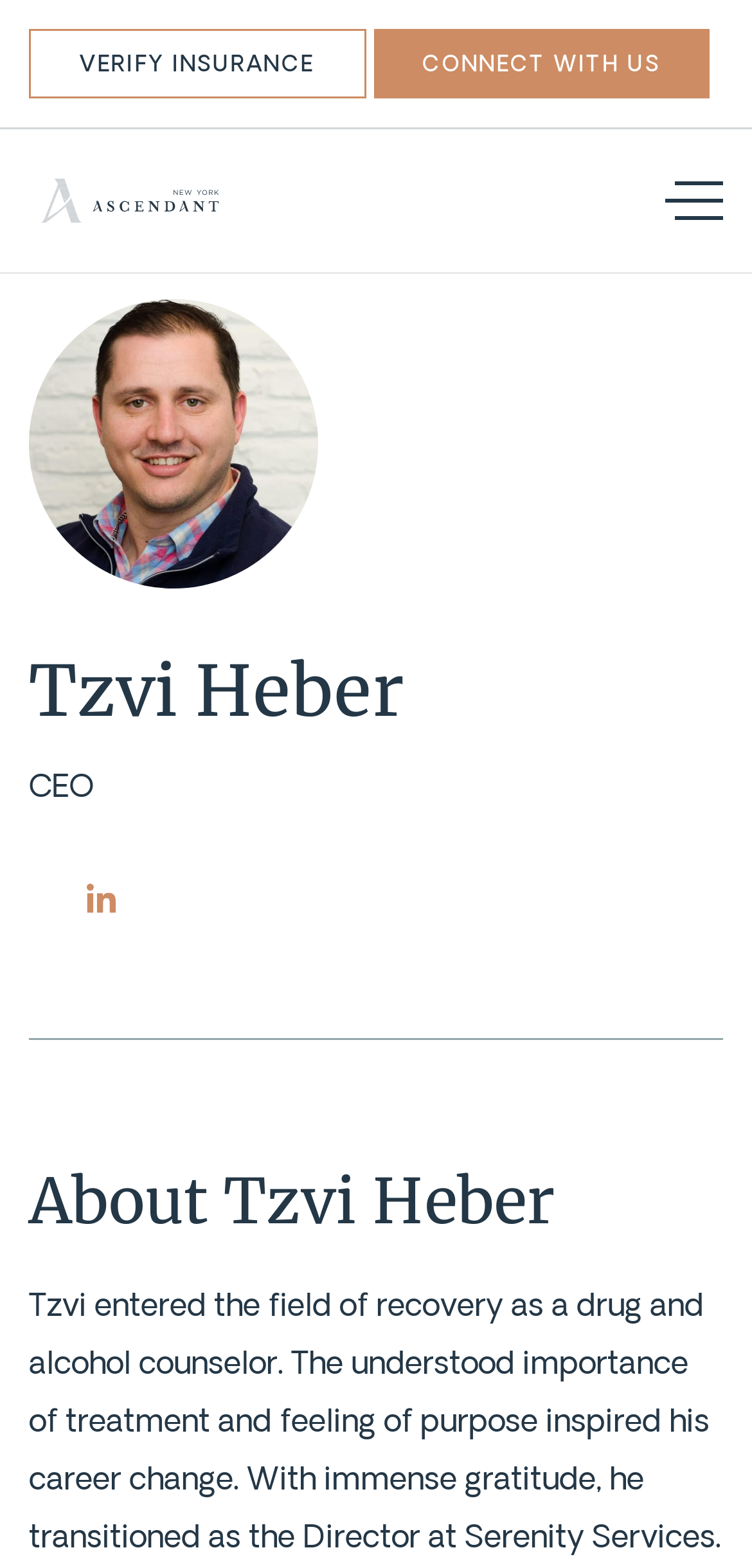Determine the bounding box coordinates in the format (top-left x, top-left y, bottom-right x, bottom-right y). Ensure all values are floating point numbers between 0 and 1. Identify the bounding box of the UI element described by: CONNECT WITH US

[0.496, 0.018, 0.944, 0.063]